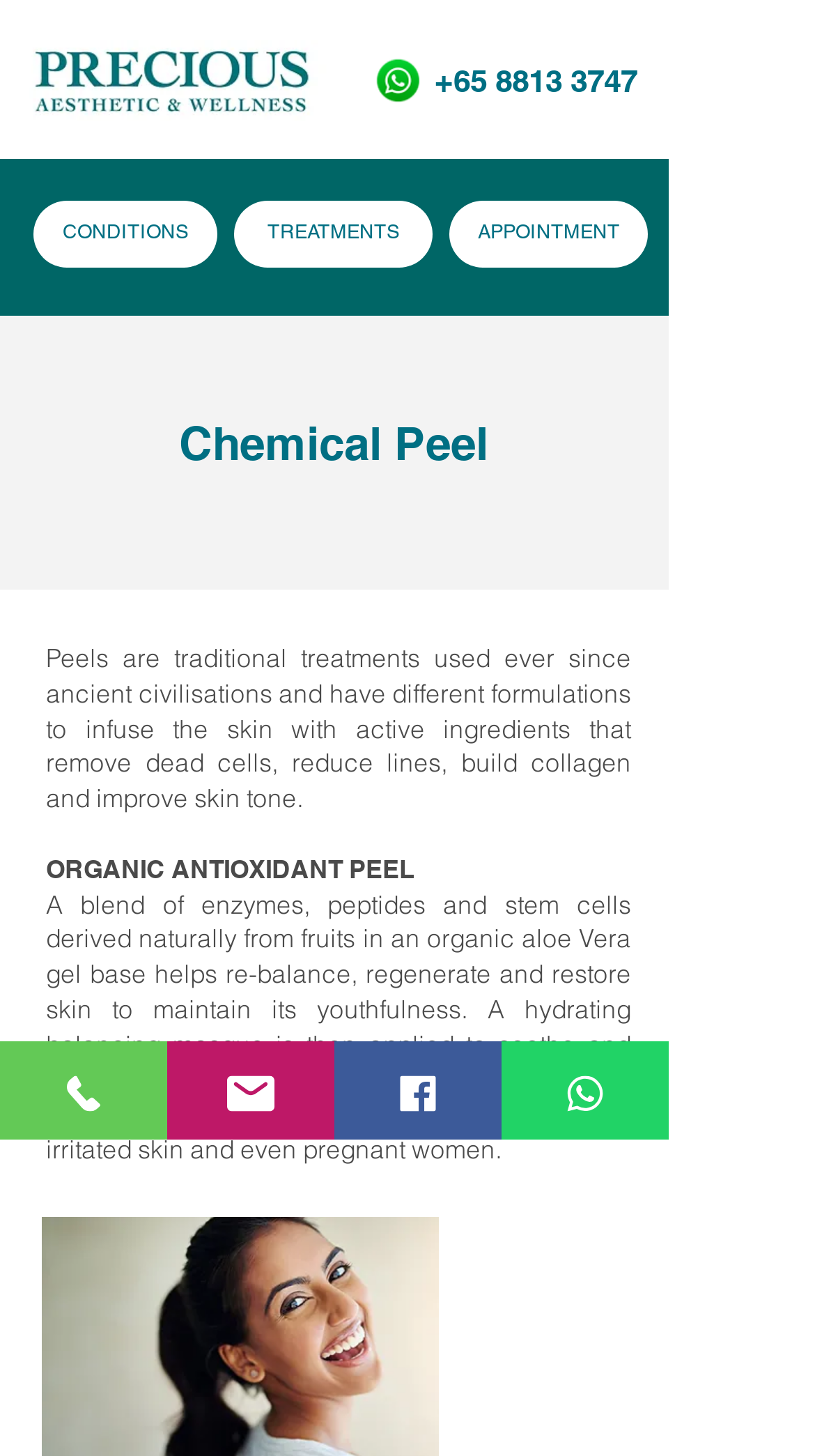Using the description "+65 8813 3747", predict the bounding box of the relevant HTML element.

[0.533, 0.043, 0.782, 0.067]